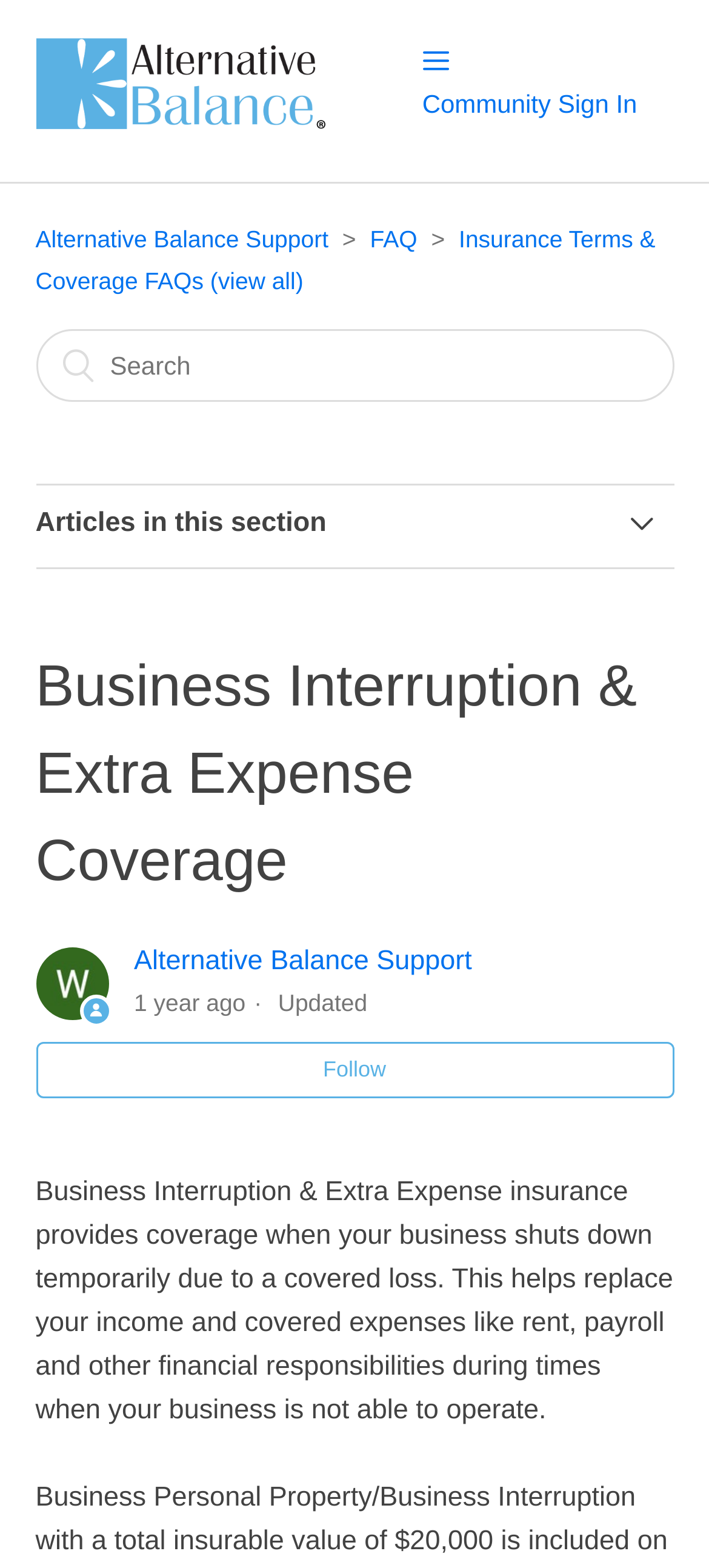Please provide a one-word or short phrase answer to the question:
What is the function of the search box?

Search